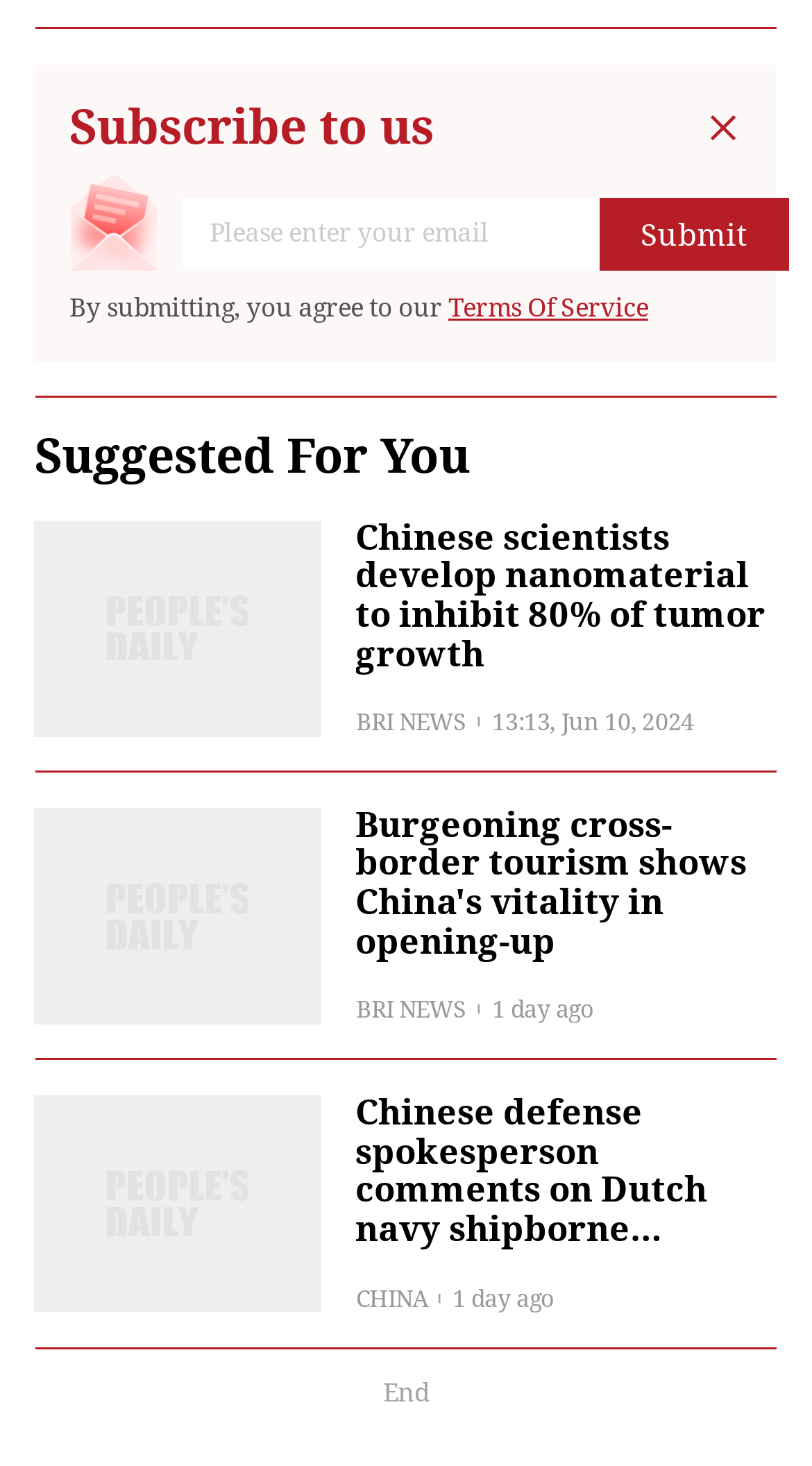Find and provide the bounding box coordinates for the UI element described here: "Terms Of Service". The coordinates should be given as four float numbers between 0 and 1: [left, top, right, bottom].

[0.552, 0.199, 0.798, 0.221]